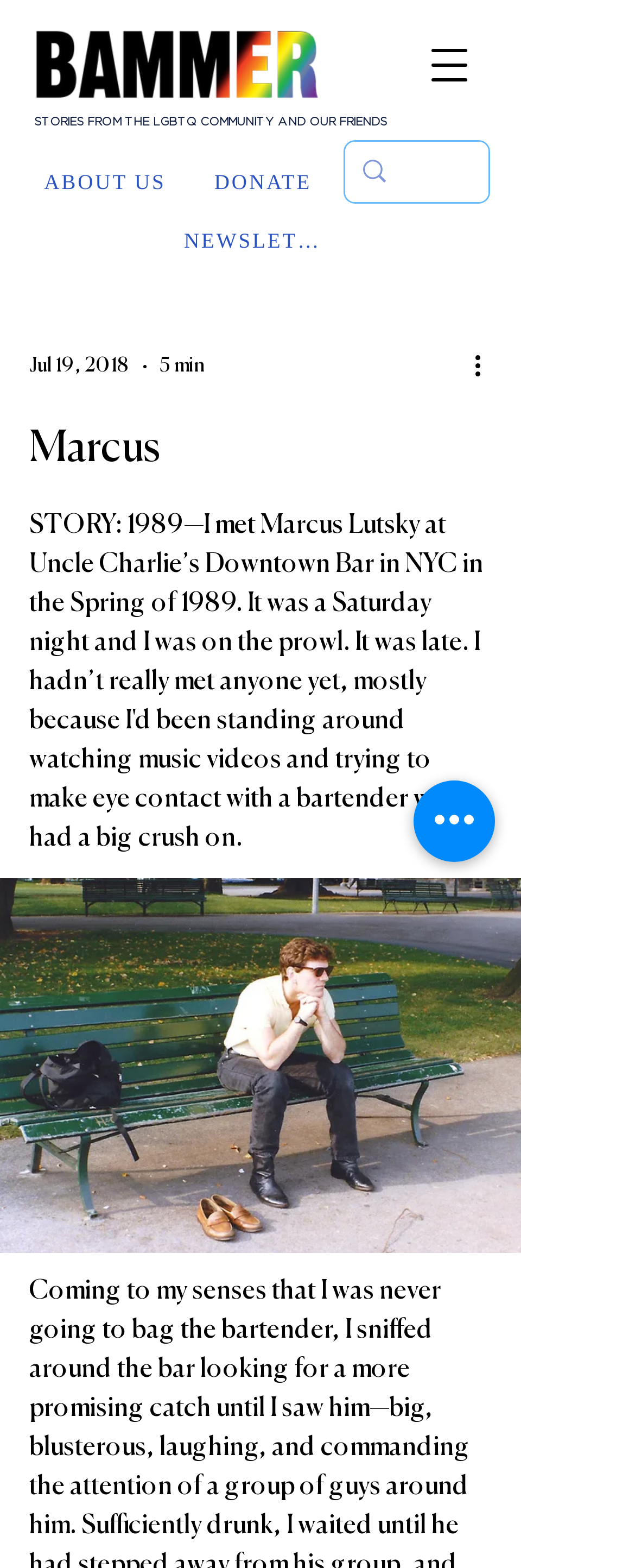Identify and provide the bounding box for the element described by: "NEWSLETTER".

[0.29, 0.14, 0.533, 0.167]